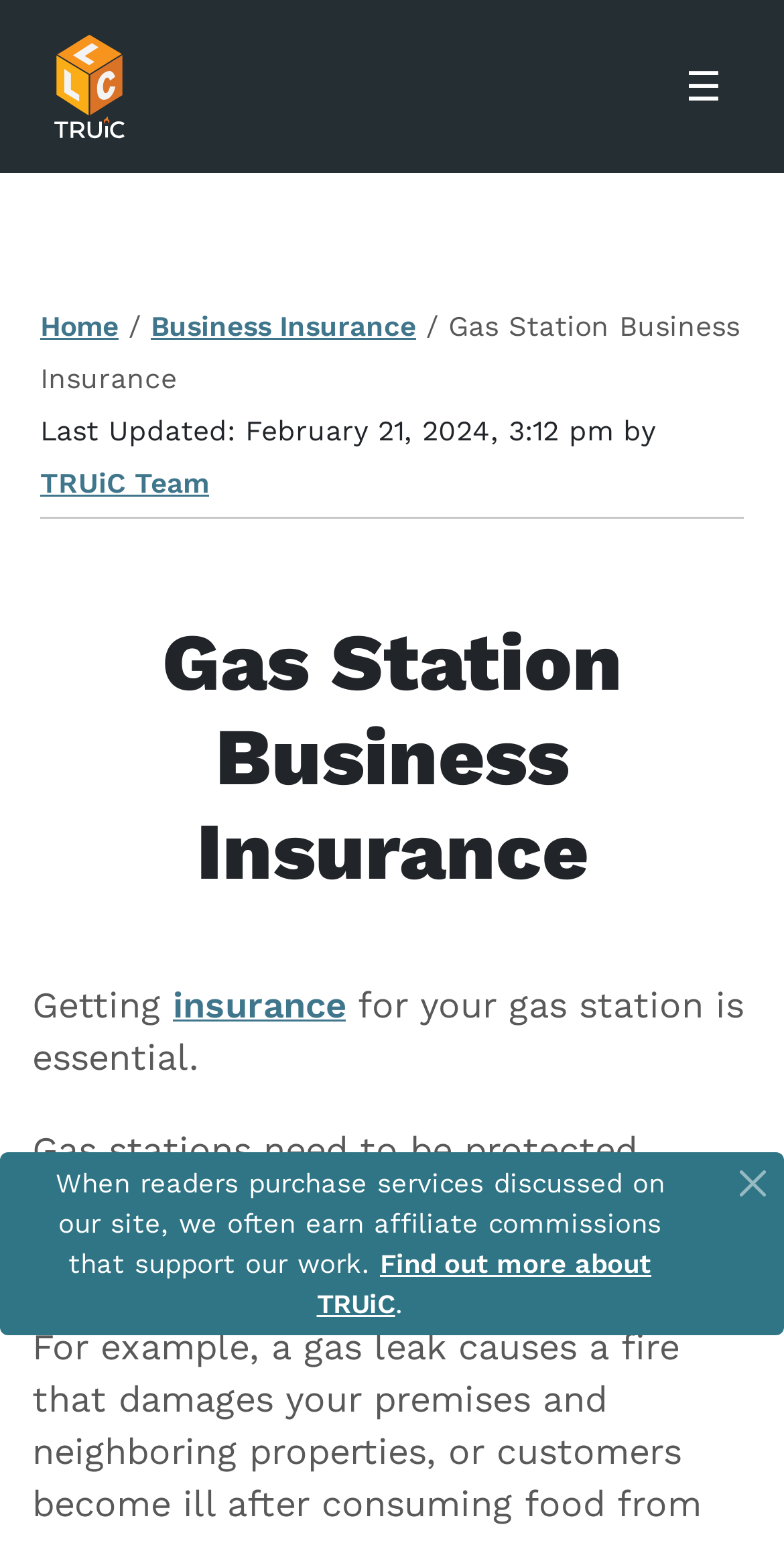What type of damage is gas station business insurance protected against?
Provide an in-depth and detailed answer to the question.

The webpage mentions that gas stations need to be protected against things like property damage, personal injury, and product liability. This indicates that property damage is one of the types of damage that gas station business insurance protects against.